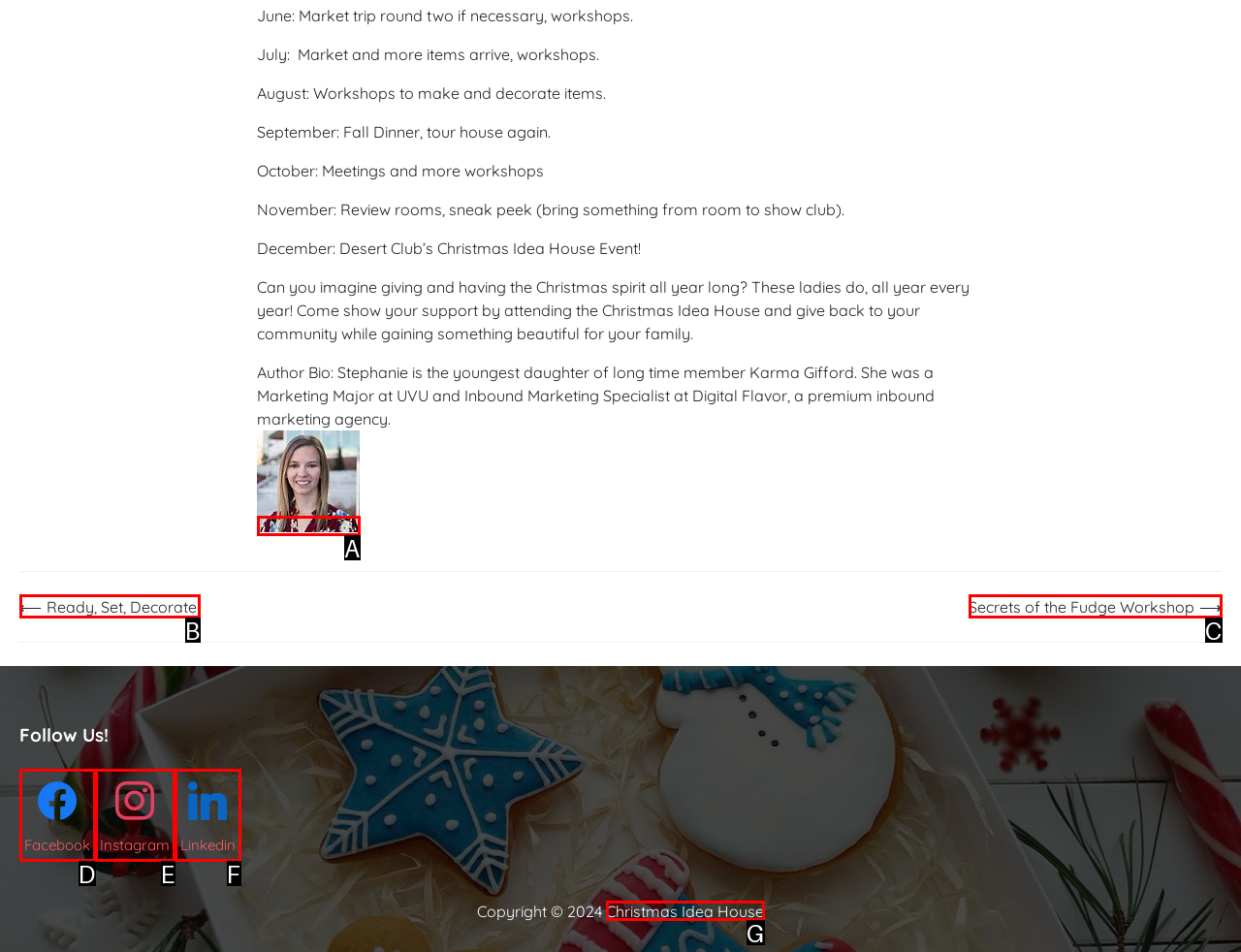Pinpoint the HTML element that fits the description: ⟵ Ready, Set, Decorate!
Answer by providing the letter of the correct option.

B